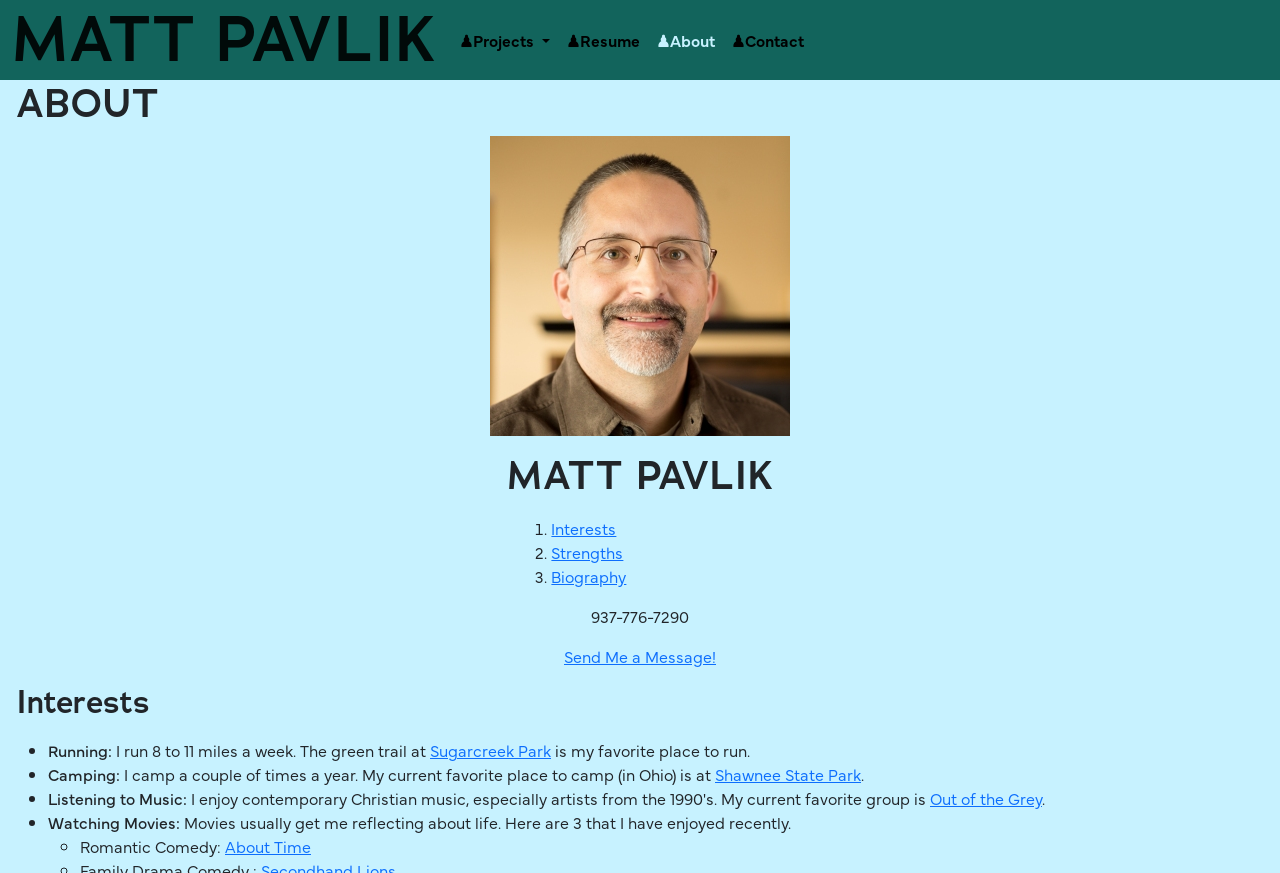Refer to the image and provide a thorough answer to this question:
How many movies are mentioned as recently enjoyed by Matt Pavlik?

In the 'Watching Movies' section, Matt Pavlik mentions that movies usually get him reflecting about life, and then lists three movies he has enjoyed recently, including 'About Time'.